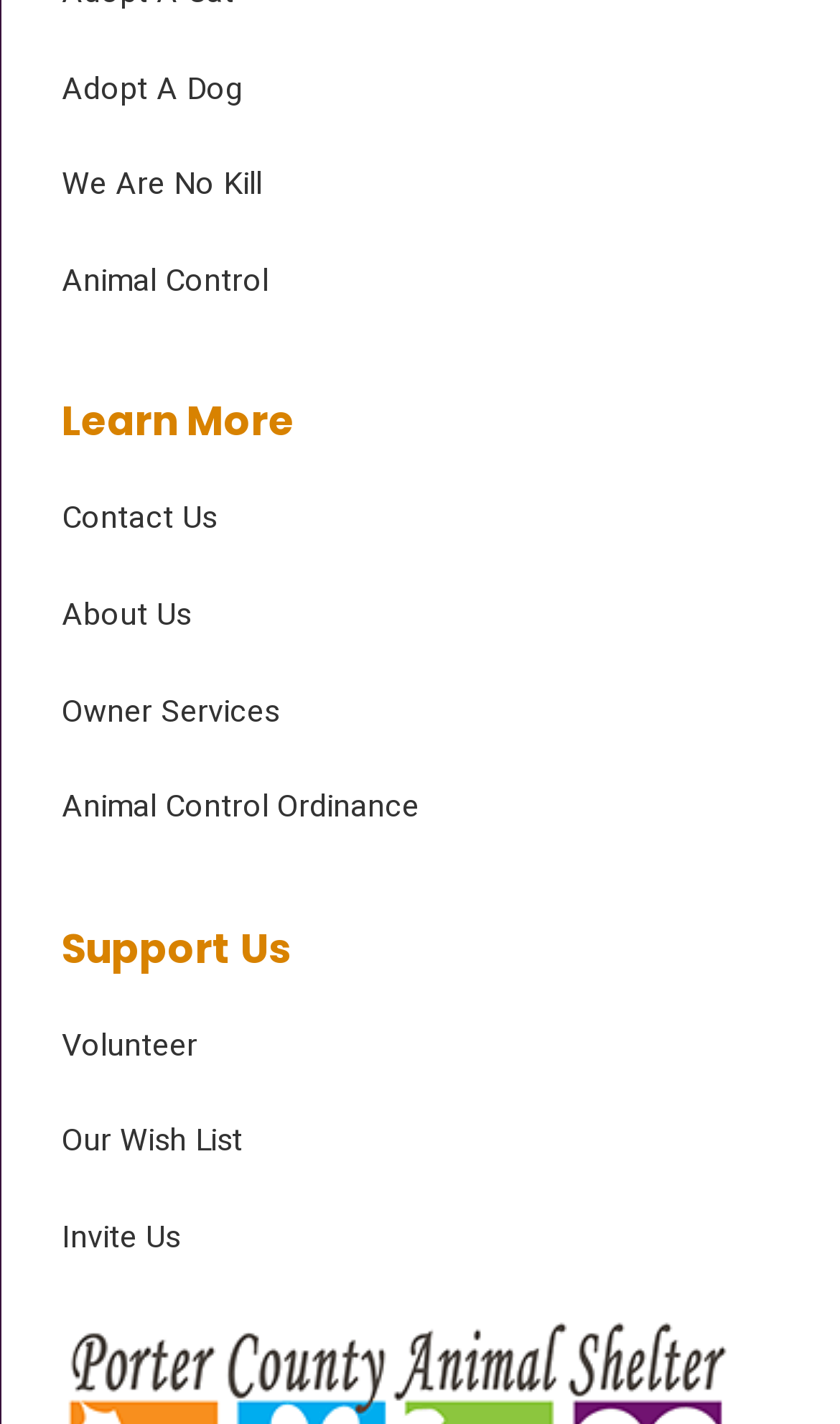Find the bounding box coordinates of the element to click in order to complete the given instruction: "Learn more about the organization."

[0.074, 0.276, 0.351, 0.317]